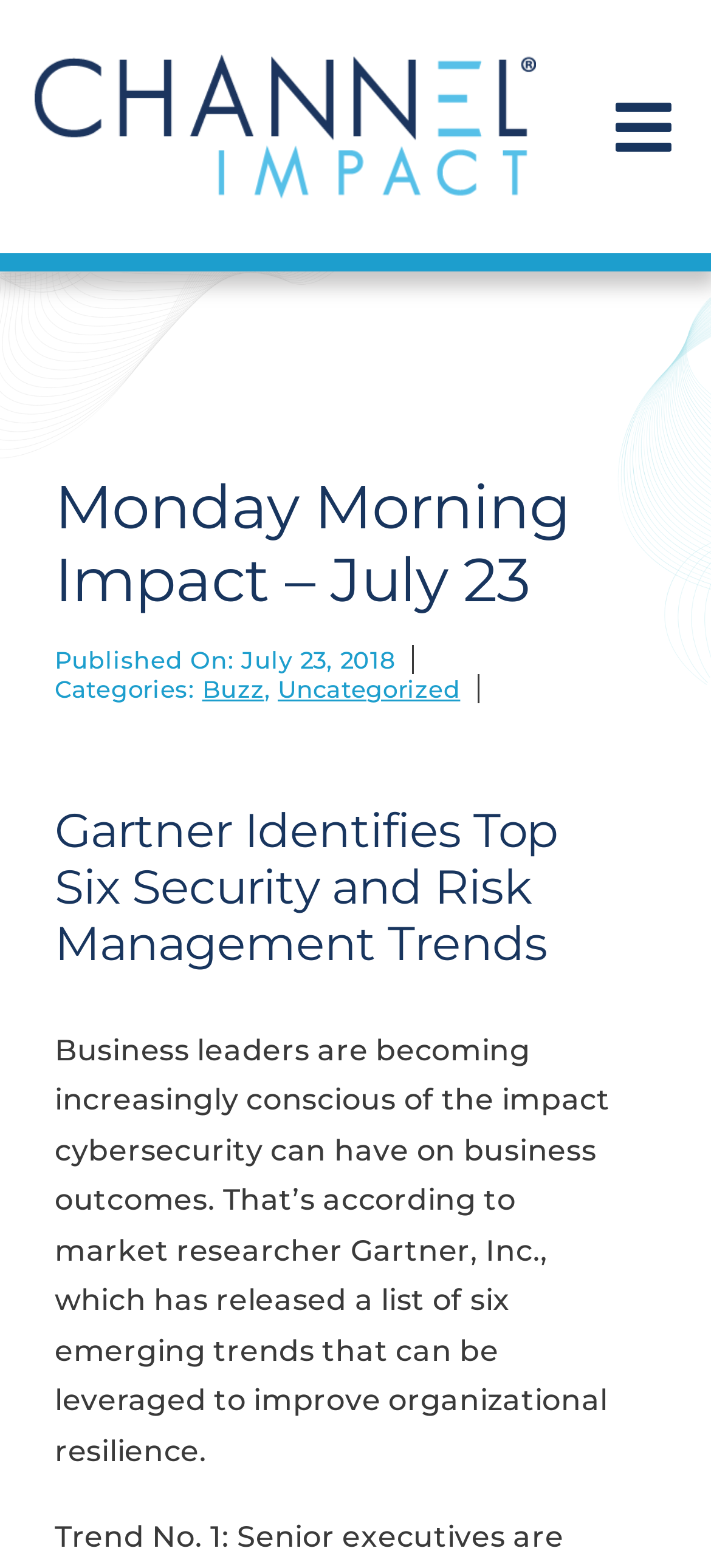Determine the title of the webpage and give its text content.

Monday Morning Impact – July 23